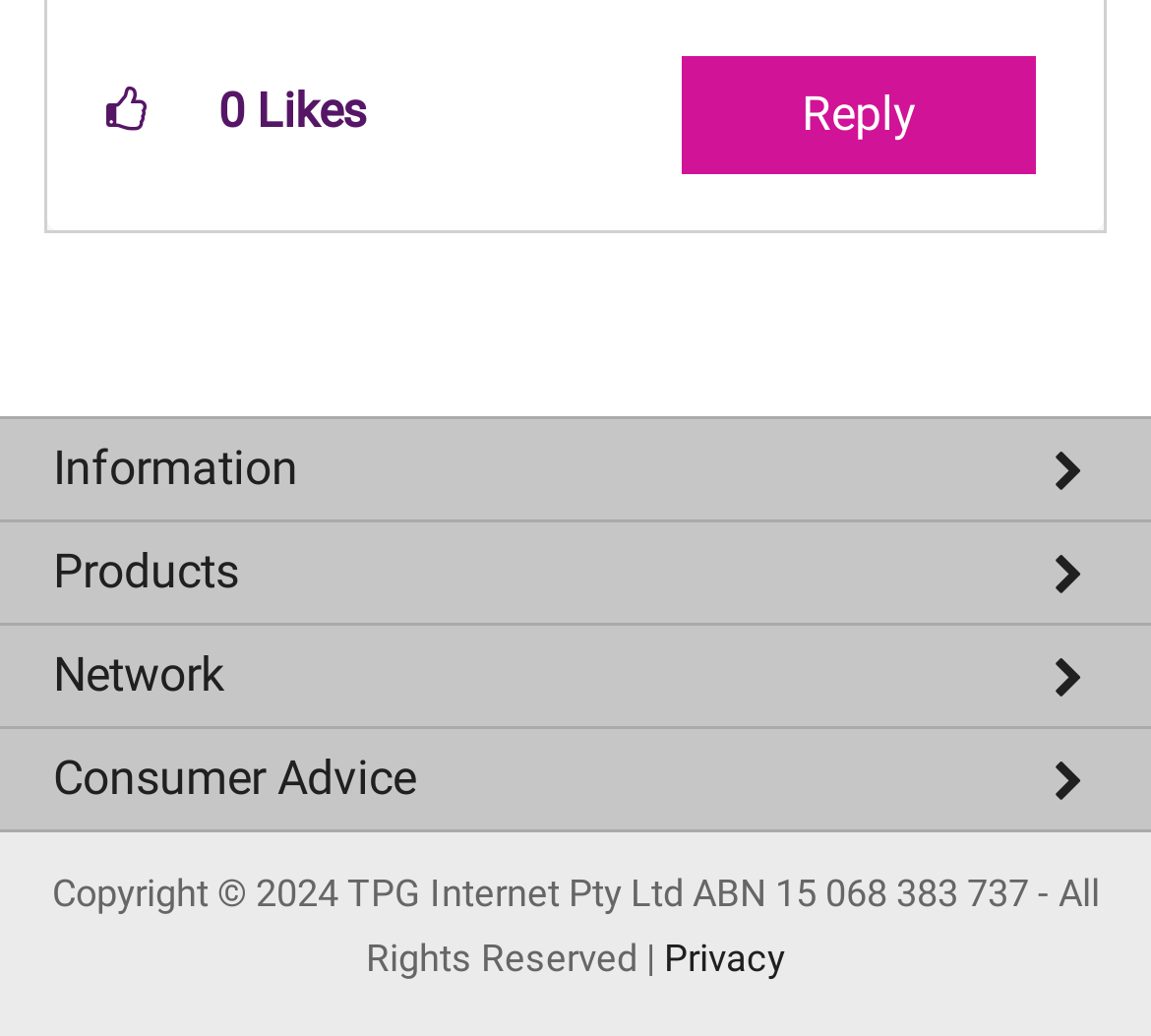Given the element description "Network", identify the bounding box of the corresponding UI element.

[0.0, 0.605, 1.0, 0.705]